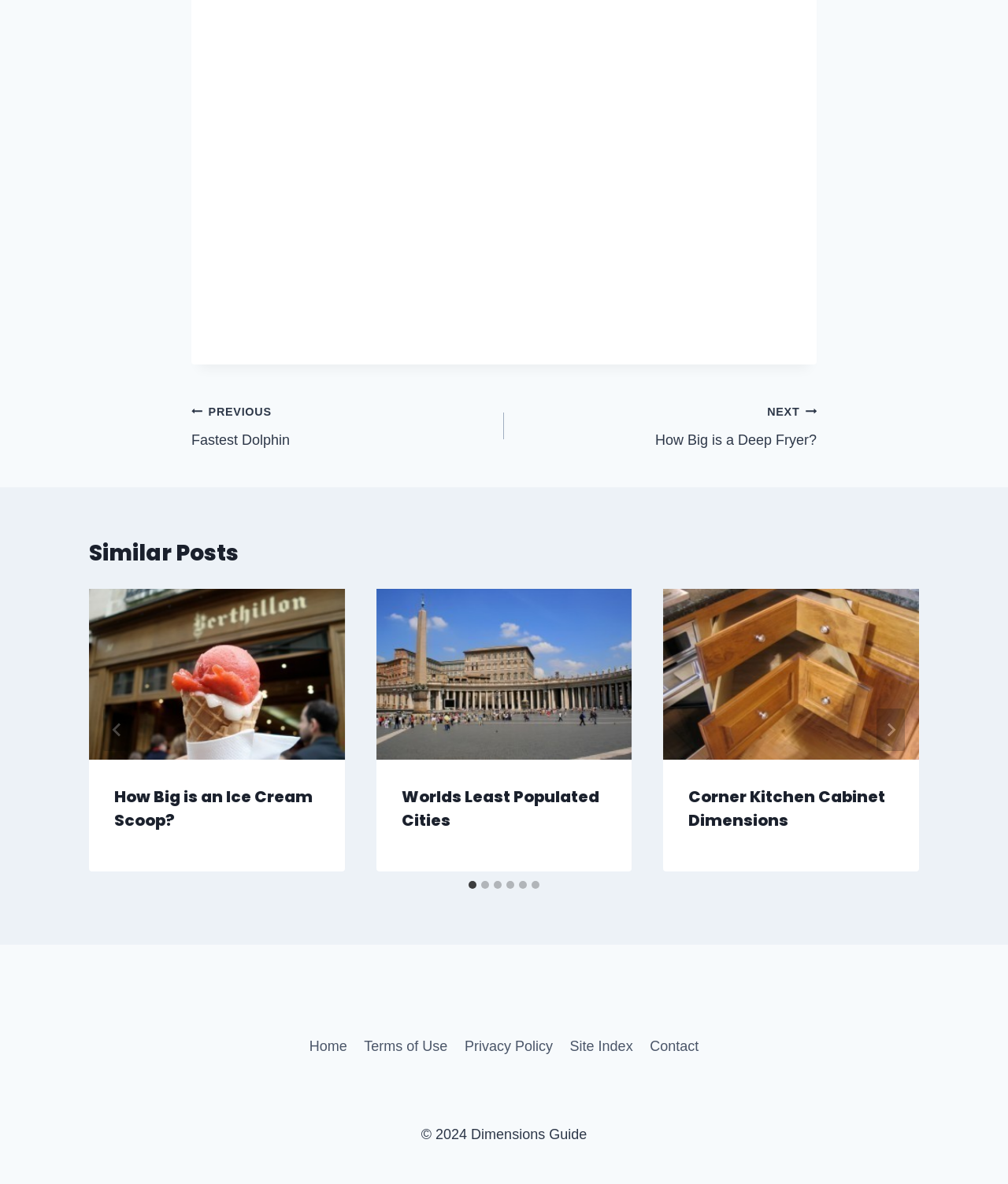Find the bounding box coordinates of the clickable region needed to perform the following instruction: "Click on the 'How Big is an Ice Cream Scoop?' link". The coordinates should be provided as four float numbers between 0 and 1, i.e., [left, top, right, bottom].

[0.088, 0.498, 0.342, 0.641]